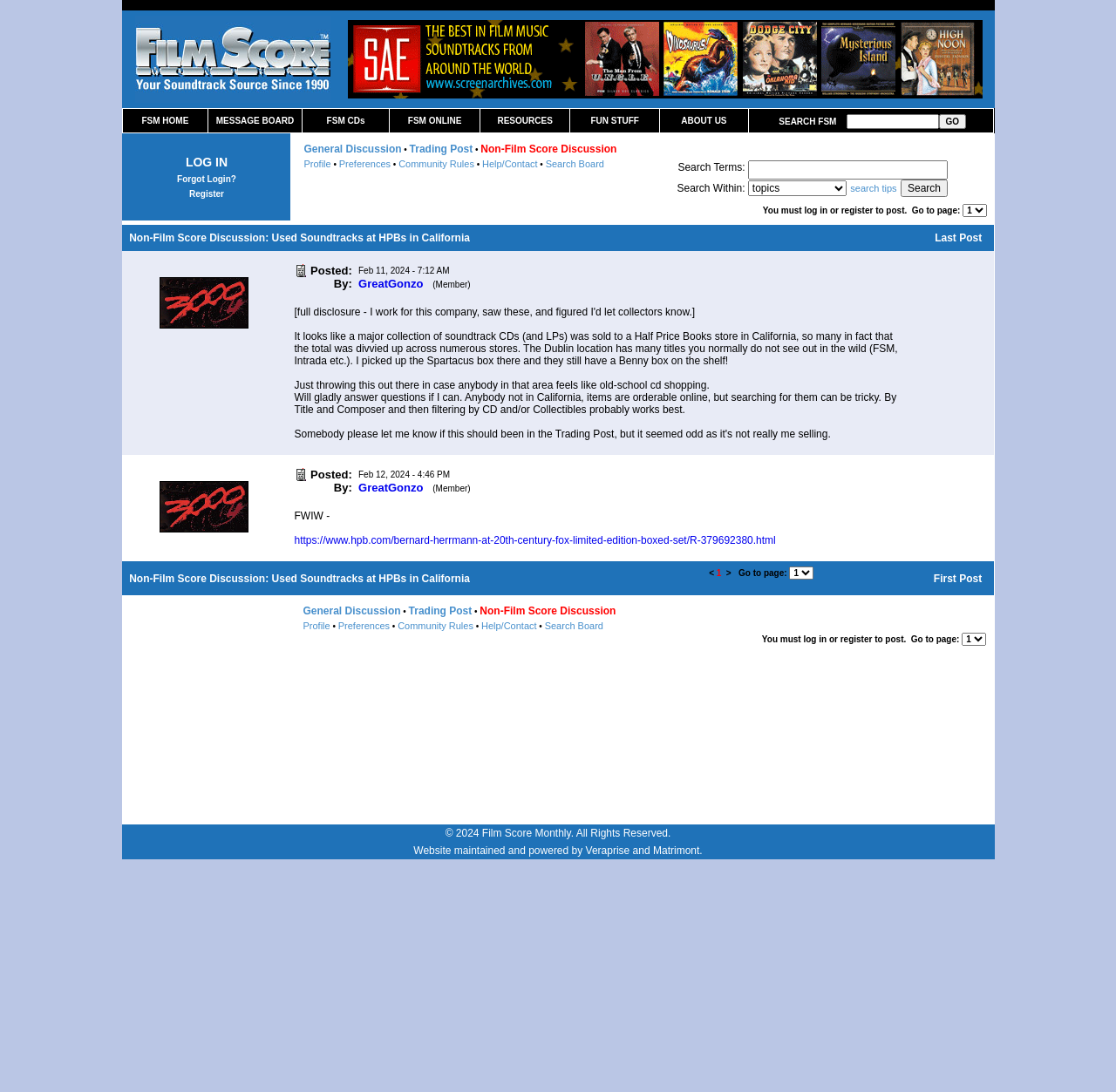Describe the entire webpage, focusing on both content and design.

The webpage is a forum or community board dedicated to film score music, specifically Film Score Monthly (FSM). At the top, there is a logo image and a navigation bar with links to various sections, including FSM HOME, MESSAGE BOARD, FSM CDs, FSM ONLINE, RESOURCES, FUN STUFF, and ABOUT US. There is also a search bar with a GO button.

Below the navigation bar, there is a table with multiple rows and columns. The first row contains a login section with options to log in, forgot login, or register. The second row has a list of links to various discussion topics, including General Discussion, Trading Post, Non-Film Score Discussion, Profile, Preferences, Community Rules, Help/Contact, and Search Board Search.

The rest of the page is dedicated to a list of used soundtracks available at HPBs (Half Price Books) in California. The list is organized in a table format with each row representing a different soundtrack. There are no images of the soundtracks, but each row contains a brief description of the soundtrack.

Overall, the webpage has a simple and organized layout, with a focus on providing easy access to various sections of the forum and a list of used soundtracks.